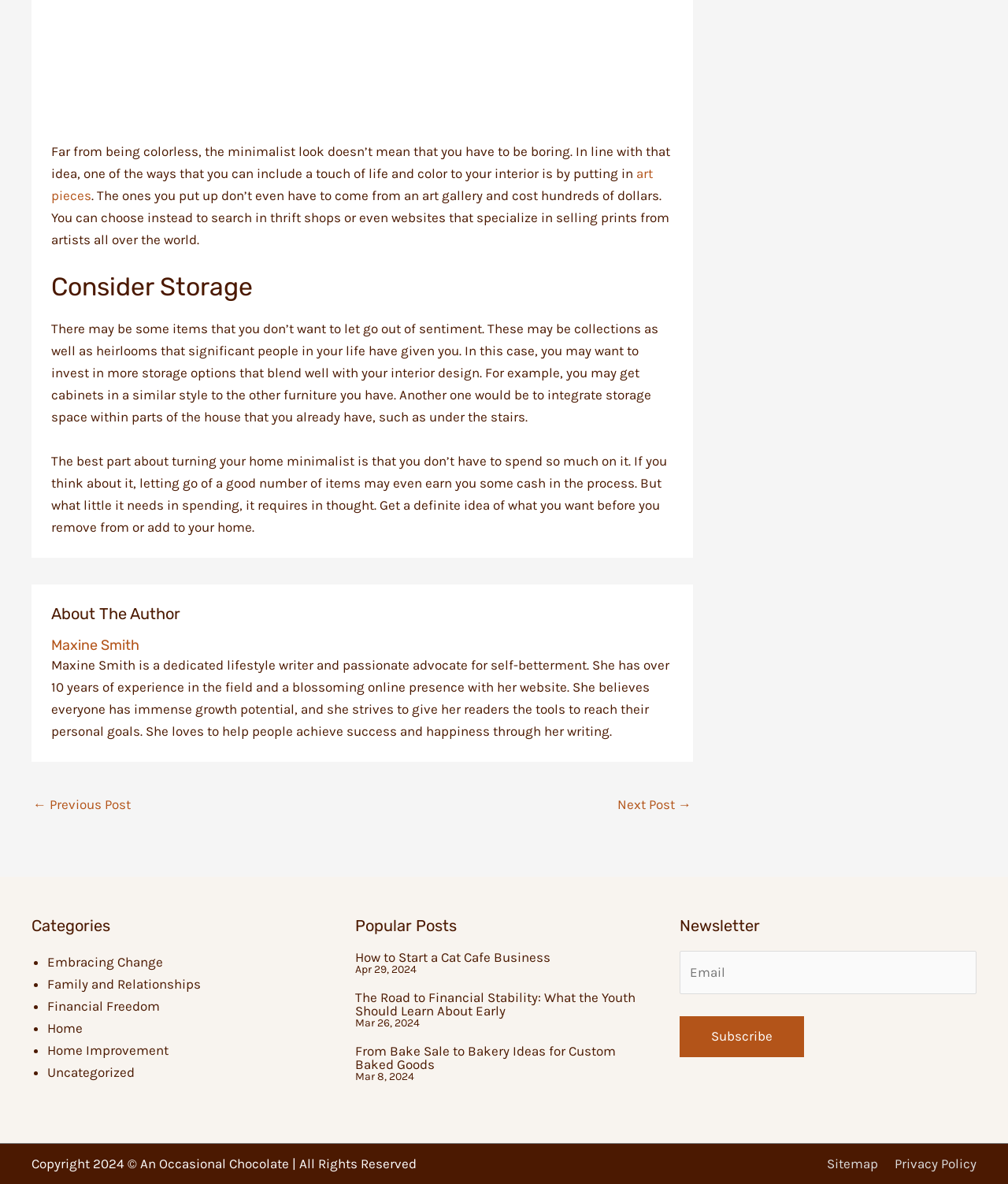Can you find the bounding box coordinates for the element to click on to achieve the instruction: "View the 'Home Improvement' category"?

[0.047, 0.88, 0.167, 0.893]